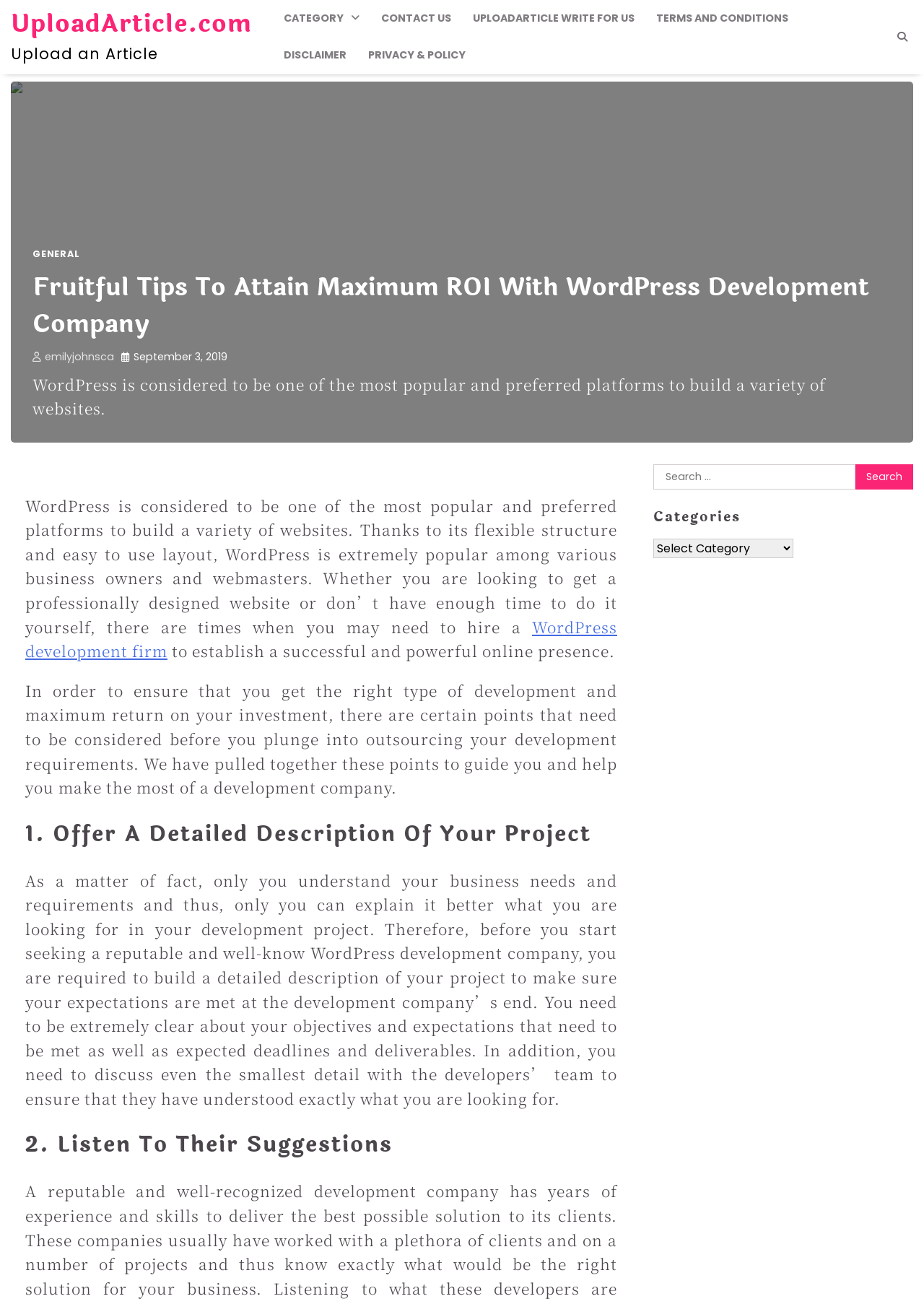What is the topic of the article?
Based on the image, please offer an in-depth response to the question.

I determined the topic of the article by reading the heading 'Fruitful Tips To Attain Maximum ROI With WordPress Development Company' which suggests that the article is about WordPress development companies and how to get maximum ROI from them.